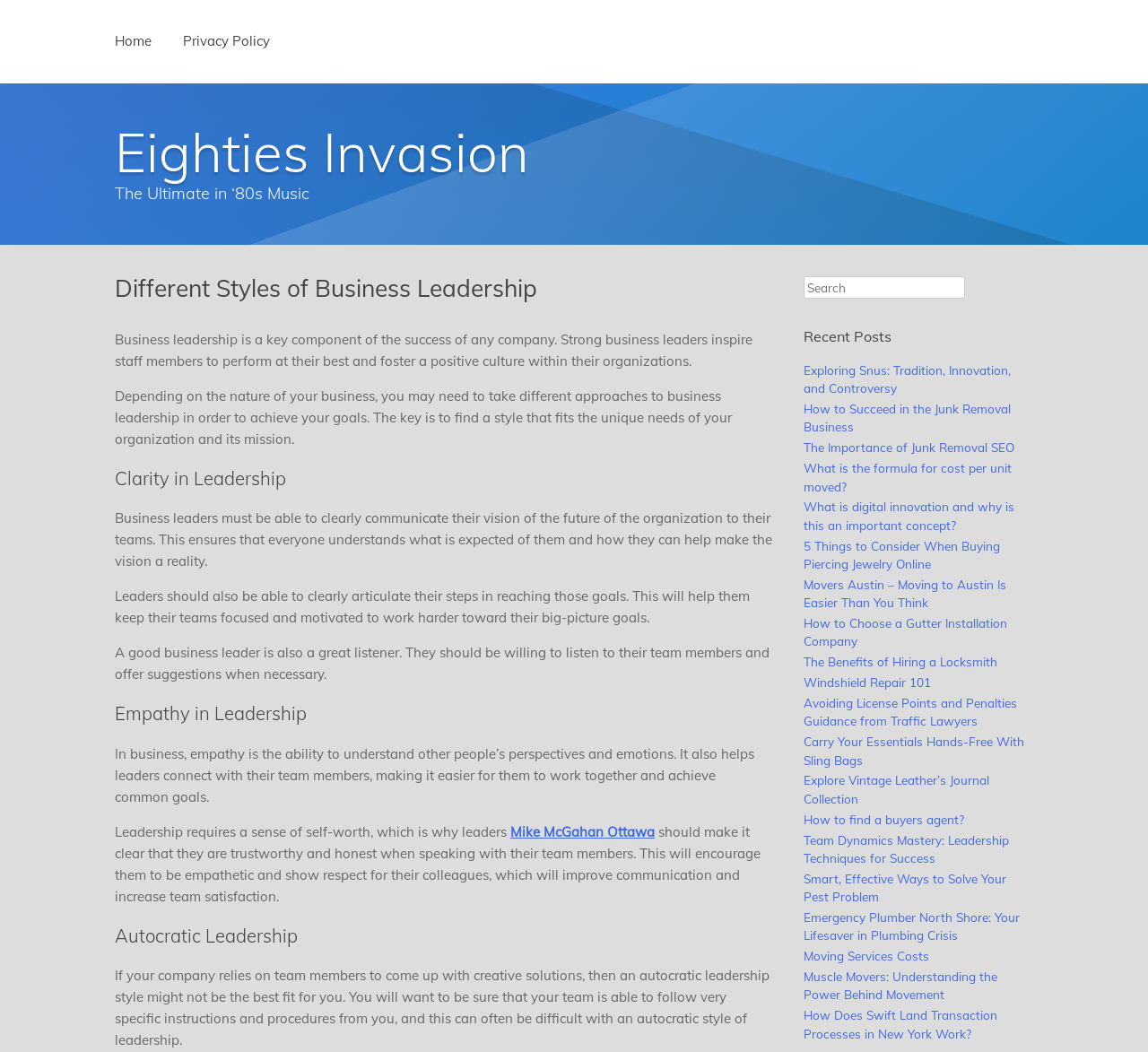Determine the bounding box coordinates of the region I should click to achieve the following instruction: "go to home page". Ensure the bounding box coordinates are four float numbers between 0 and 1, i.e., [left, top, right, bottom].

None